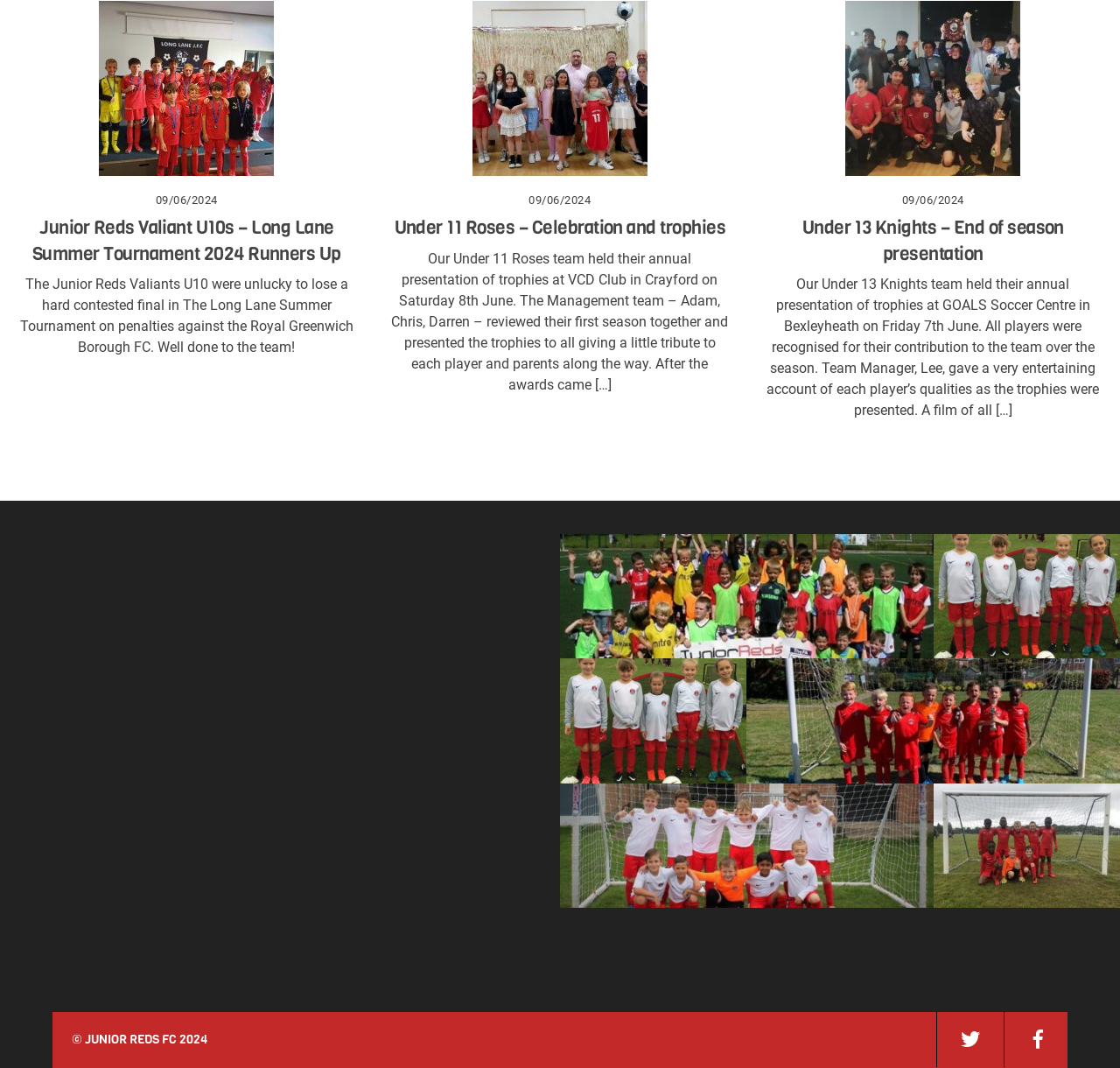Please examine the image and answer the question with a detailed explanation:
What is the position of the image 'Soccer-School-2' on the webpage?

I analyzed the bounding box coordinates of the image 'Soccer-School-2' and found that its x1 and x2 values are 0.5 and 0.833, respectively, which indicates that it is positioned in the middle left of the webpage.